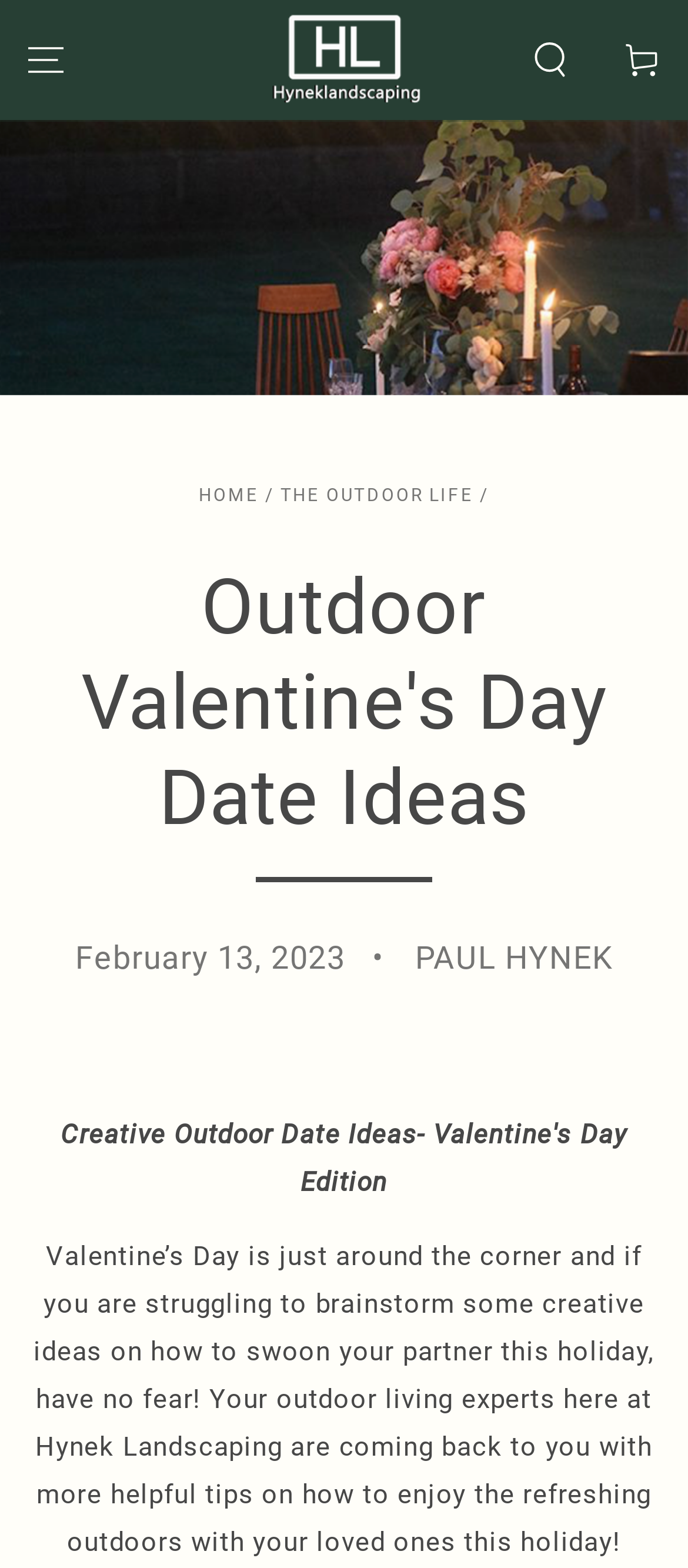Respond to the following query with just one word or a short phrase: 
How many links are in the breadcrumb navigation?

2